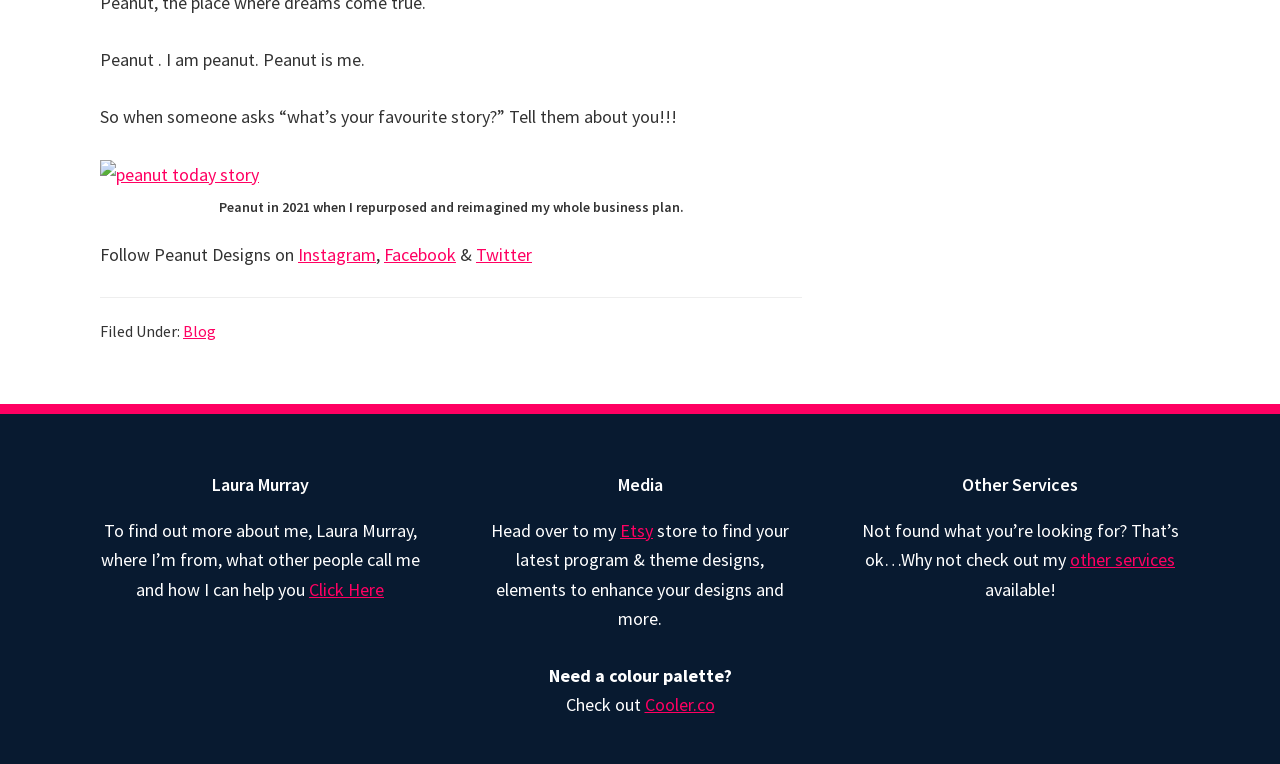Find and specify the bounding box coordinates that correspond to the clickable region for the instruction: "Follow Peanut Designs on Instagram".

[0.233, 0.318, 0.294, 0.348]